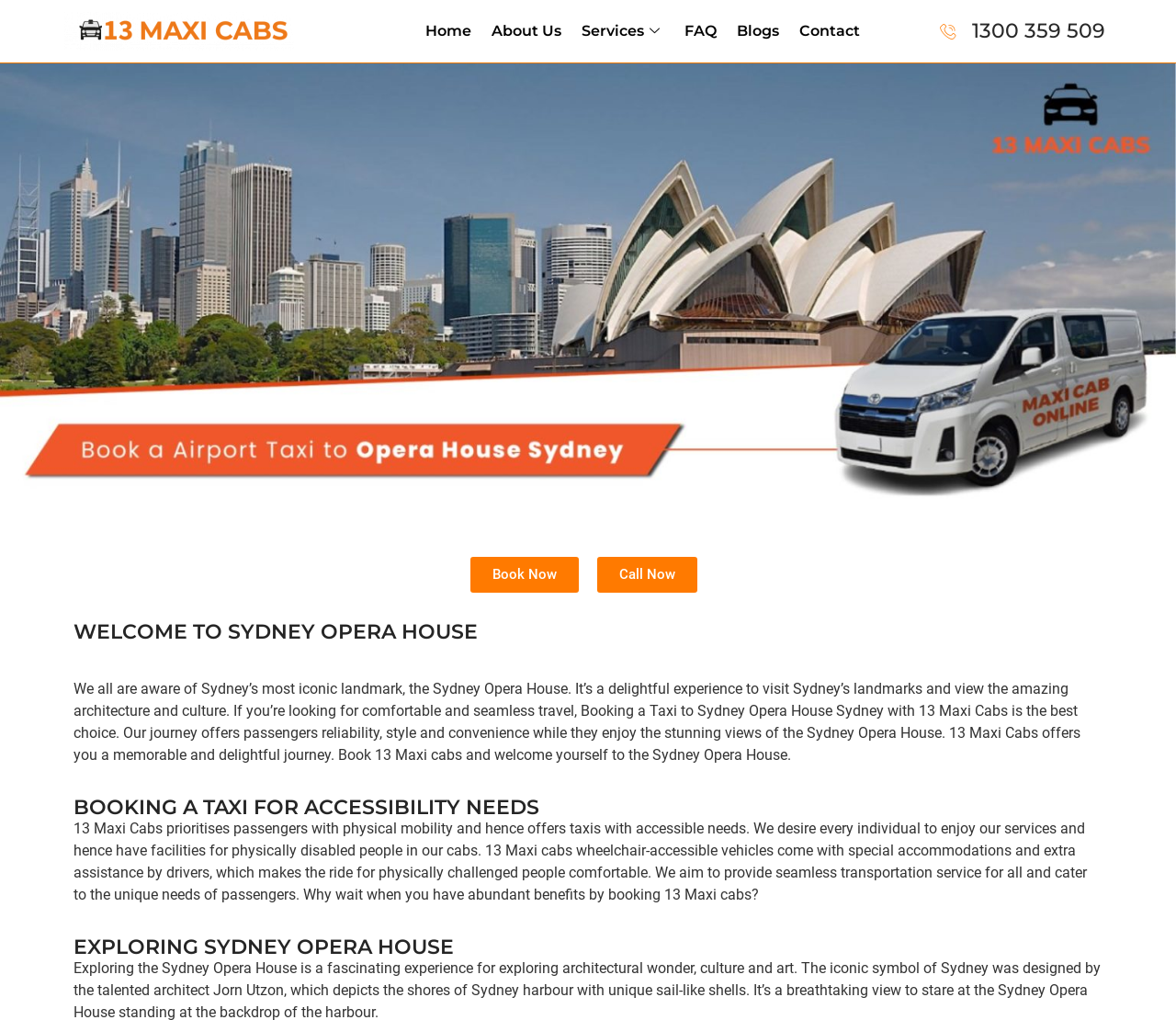What is the name of the iconic landmark in Sydney?
From the image, respond with a single word or phrase.

Sydney Opera House